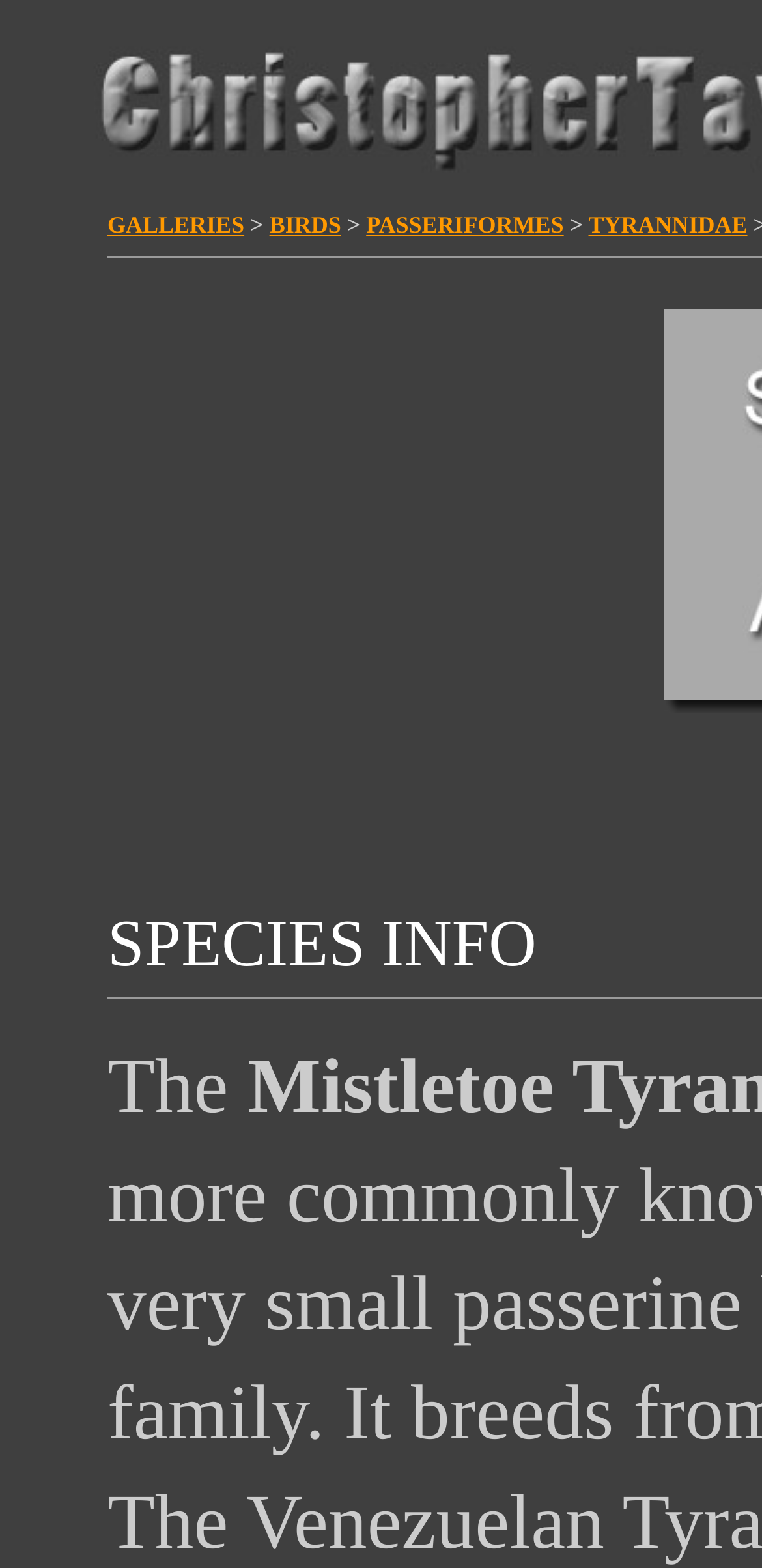Provide a short answer to the following question with just one word or phrase: Is there an image on the webpage?

Yes